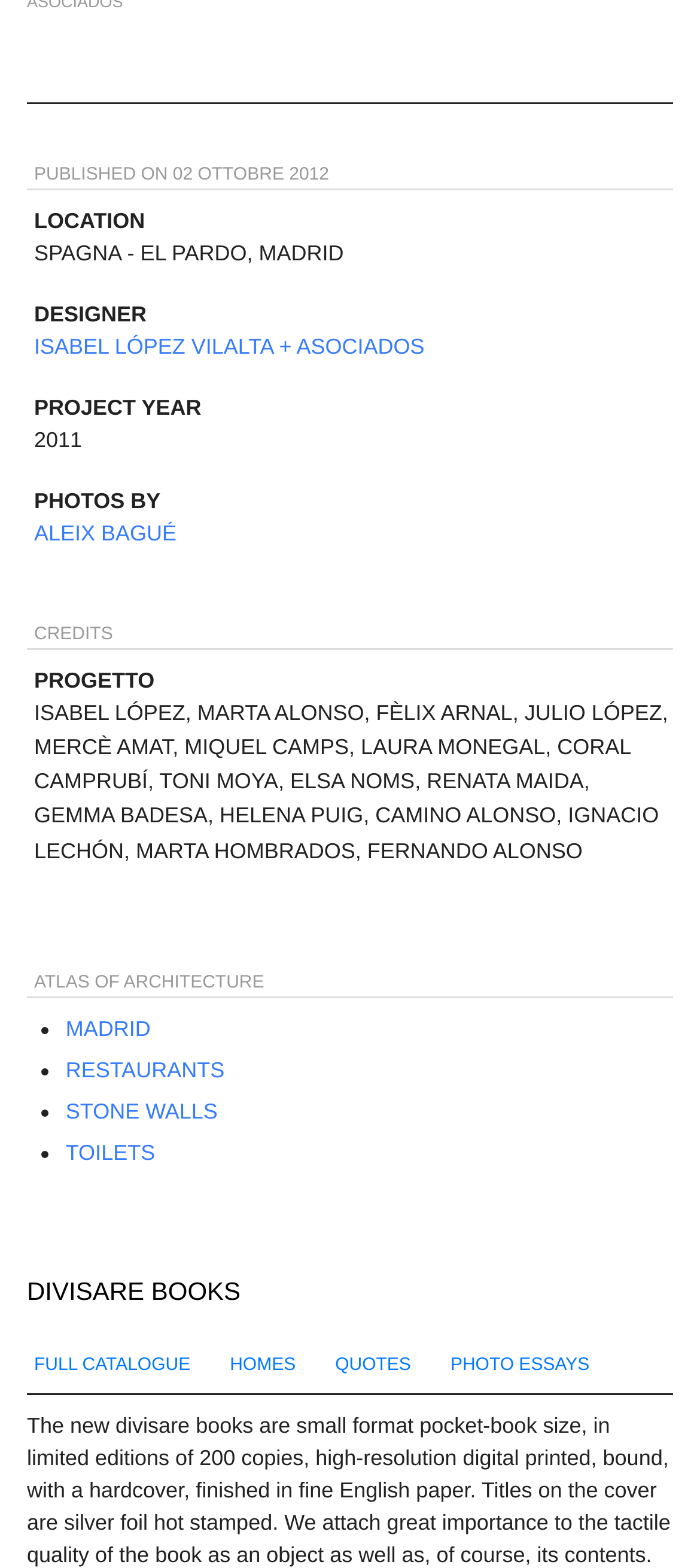Identify the bounding box coordinates of the clickable region necessary to fulfill the following instruction: "view recent comments". The bounding box coordinates should be four float numbers between 0 and 1, i.e., [left, top, right, bottom].

None